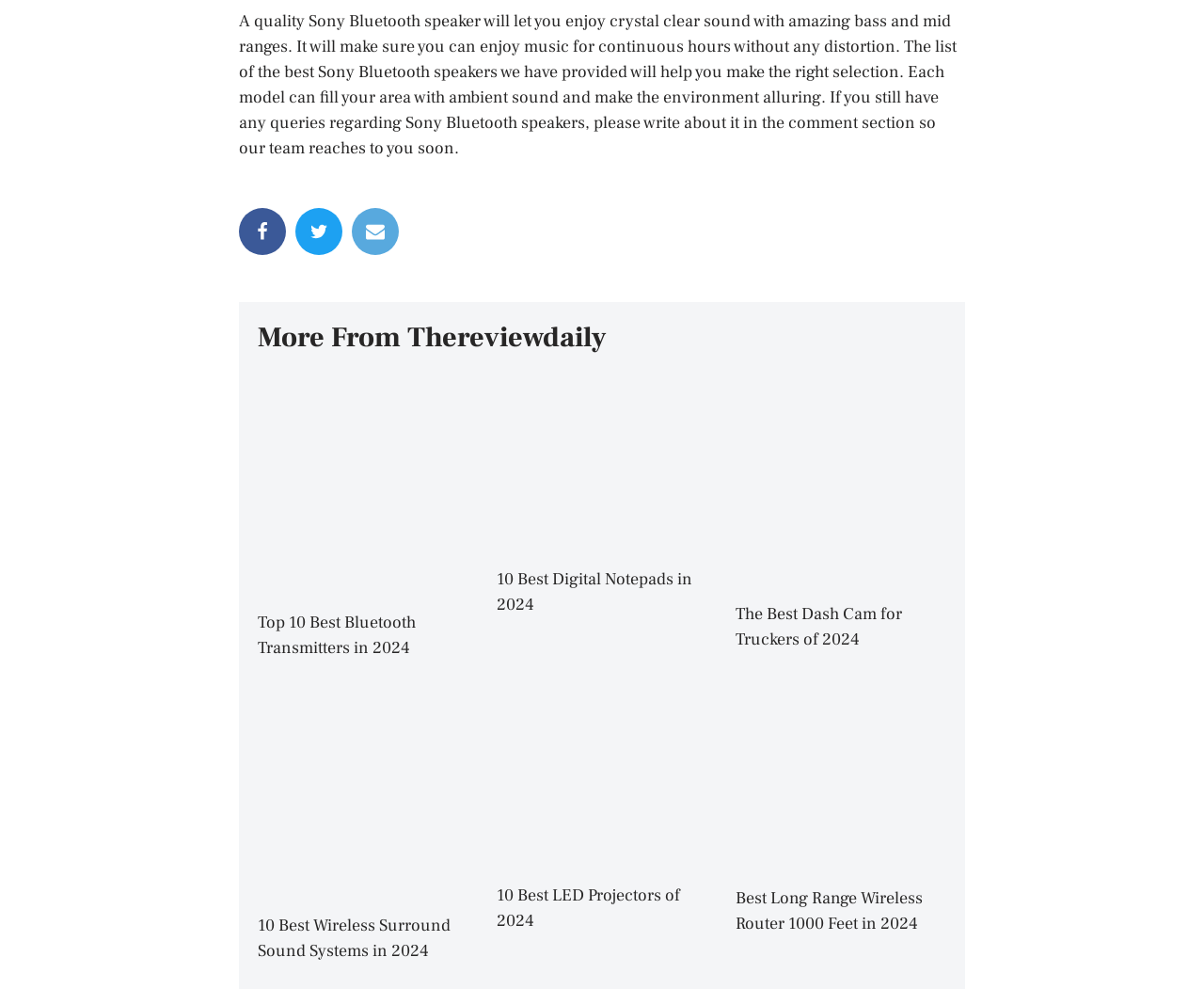Provide the bounding box coordinates of the section that needs to be clicked to accomplish the following instruction: "Explore 10 Best Wireless Surround Sound Systems in 2024."

[0.214, 0.925, 0.374, 0.972]